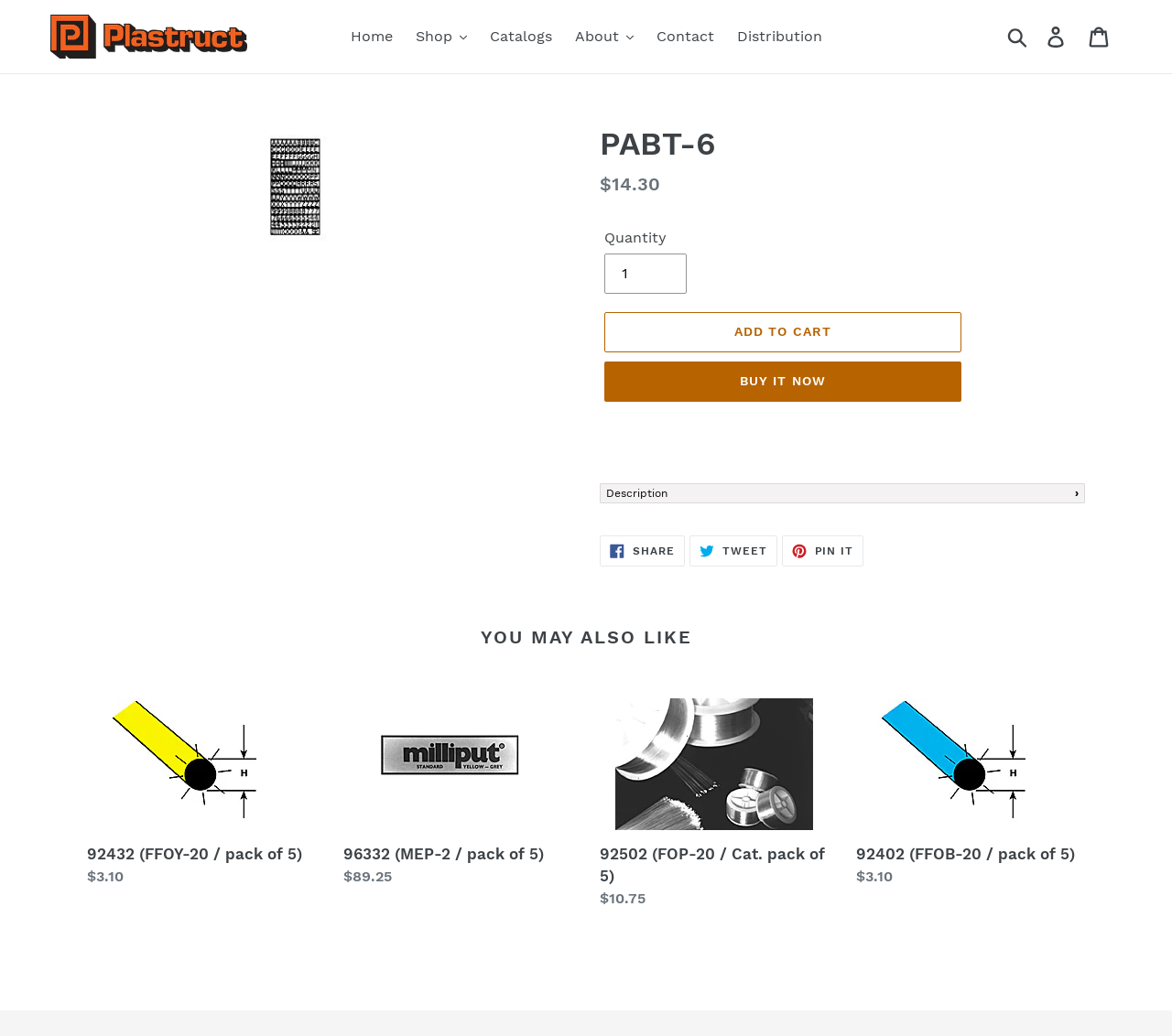Locate the bounding box coordinates of the clickable area to execute the instruction: "Buy it now". Provide the coordinates as four float numbers between 0 and 1, represented as [left, top, right, bottom].

[0.516, 0.349, 0.82, 0.388]